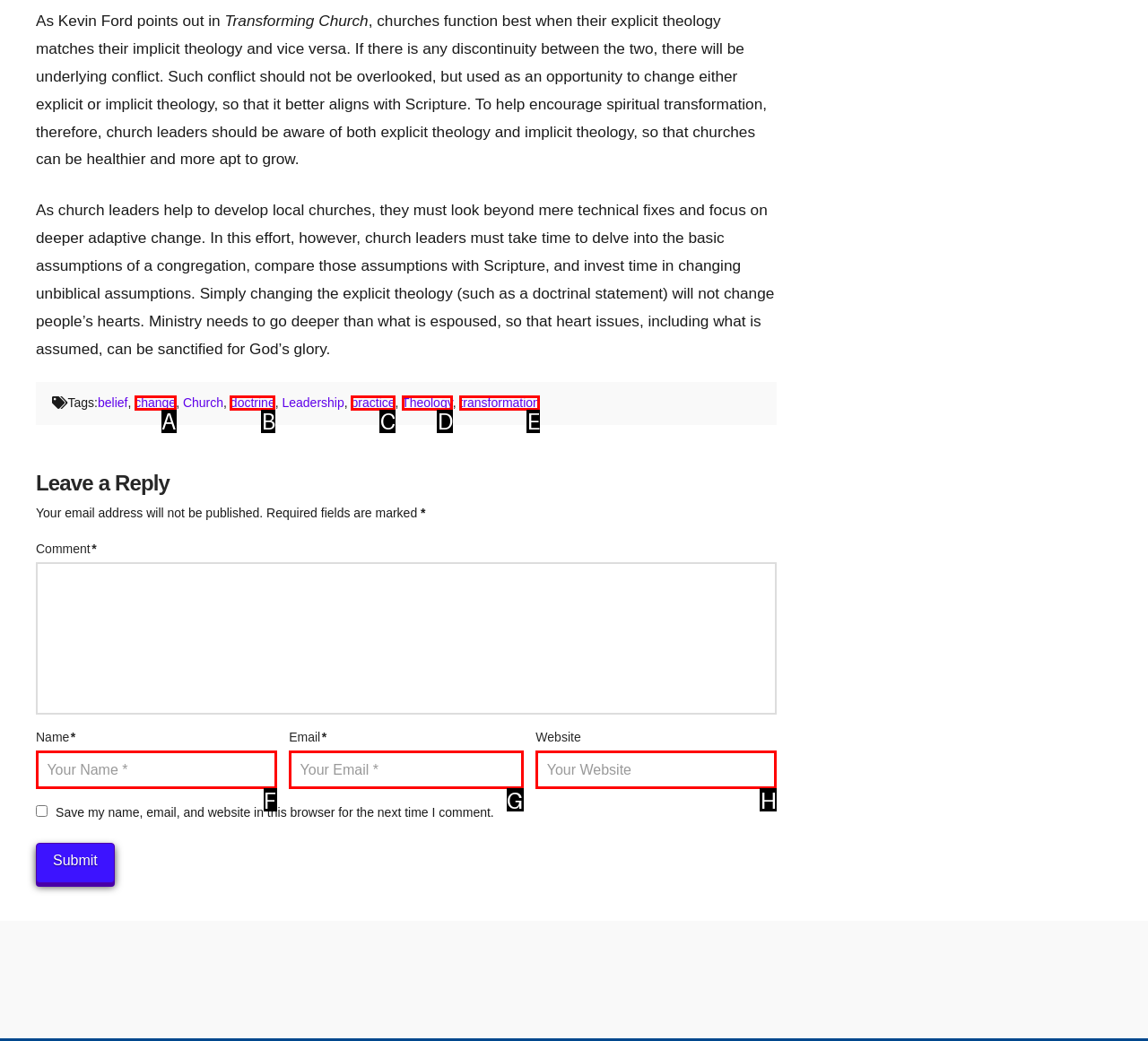Identify the option that corresponds to the given description: parent_node: Website name="url" placeholder="Your Website". Reply with the letter of the chosen option directly.

H